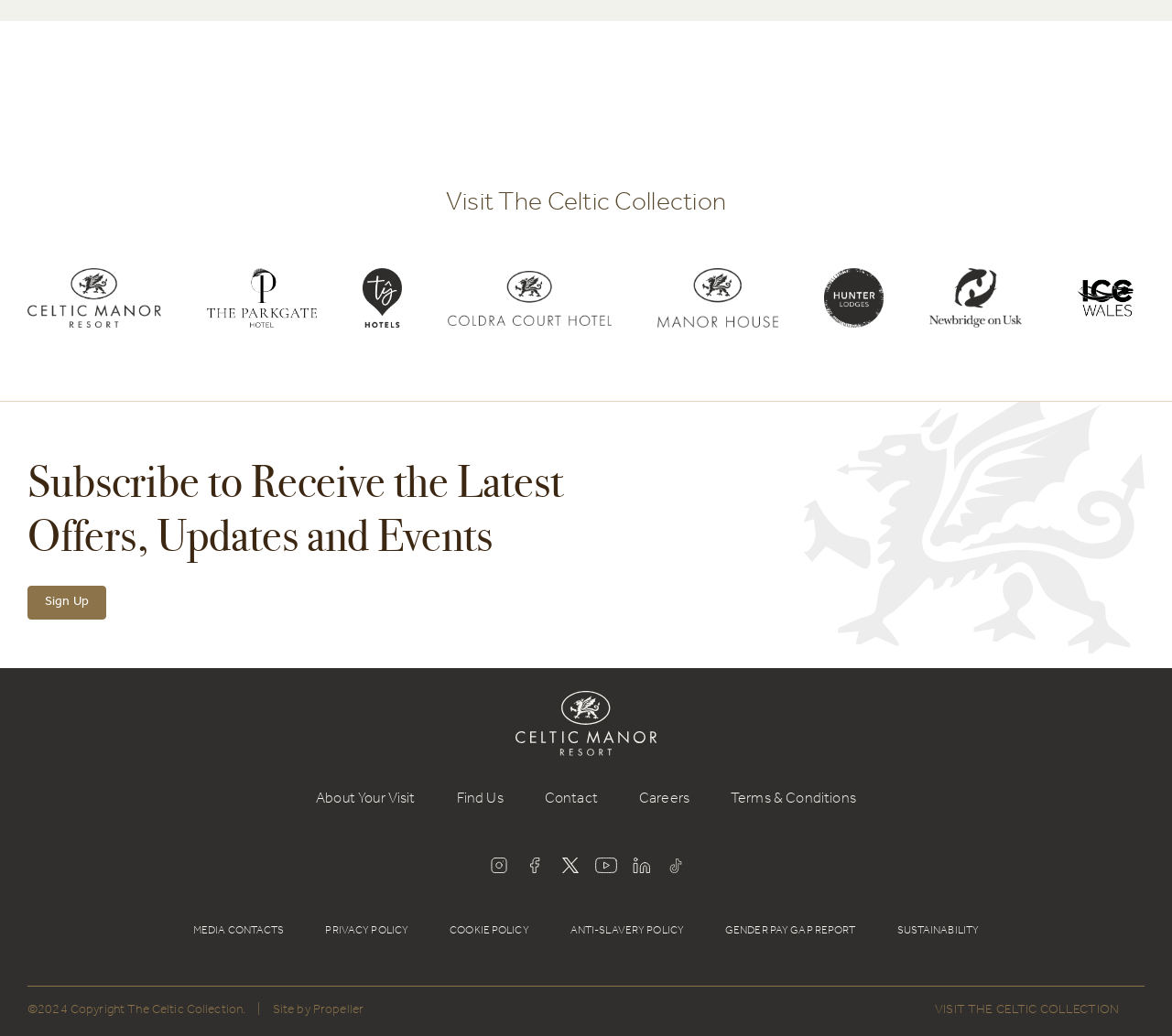What is the logo of the resort? Look at the image and give a one-word or short phrase answer.

Celtic Logo